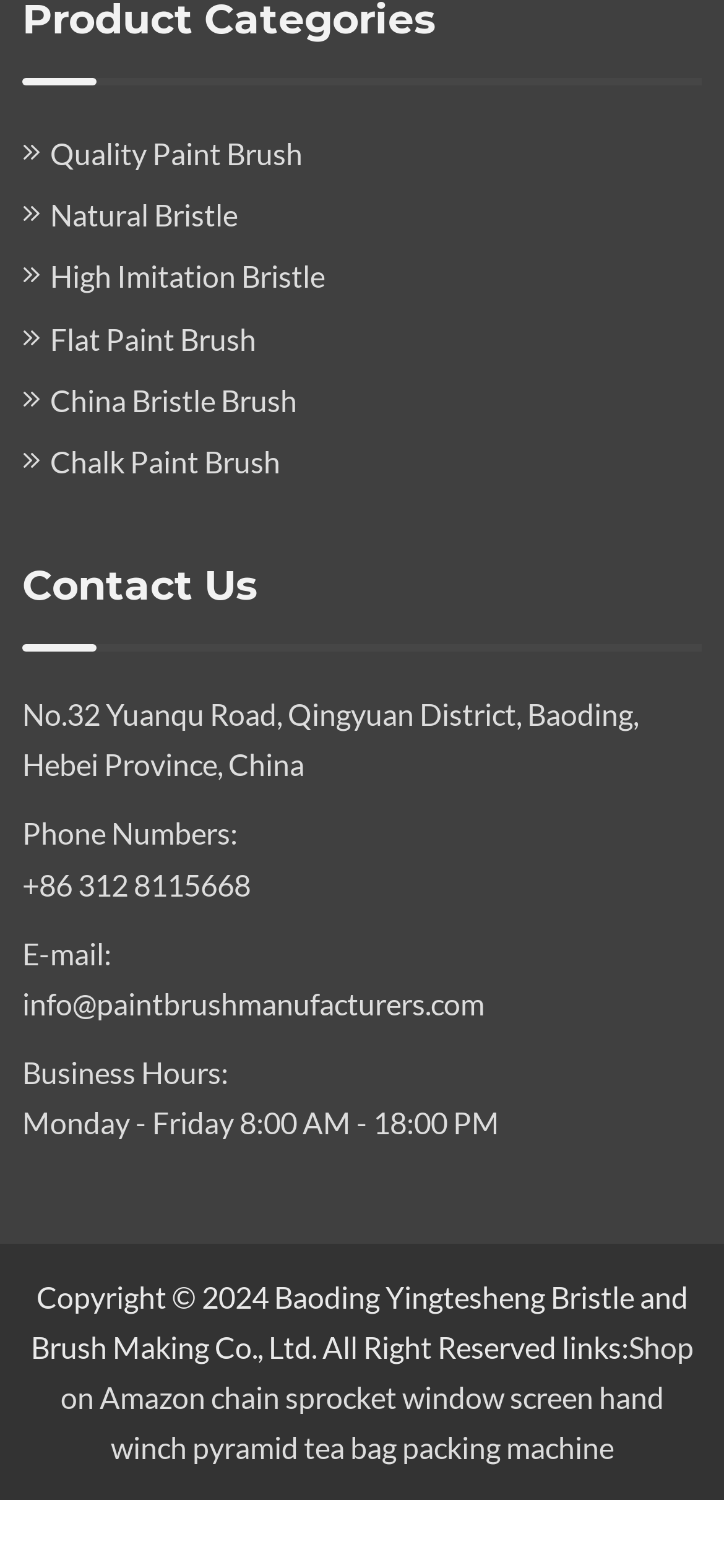Please provide a comprehensive response to the question based on the details in the image: What is the company's phone number?

I found the phone number by looking at the 'Contact Us' section, where it lists 'Phone Numbers:' followed by the link '+86 312 8115668'.